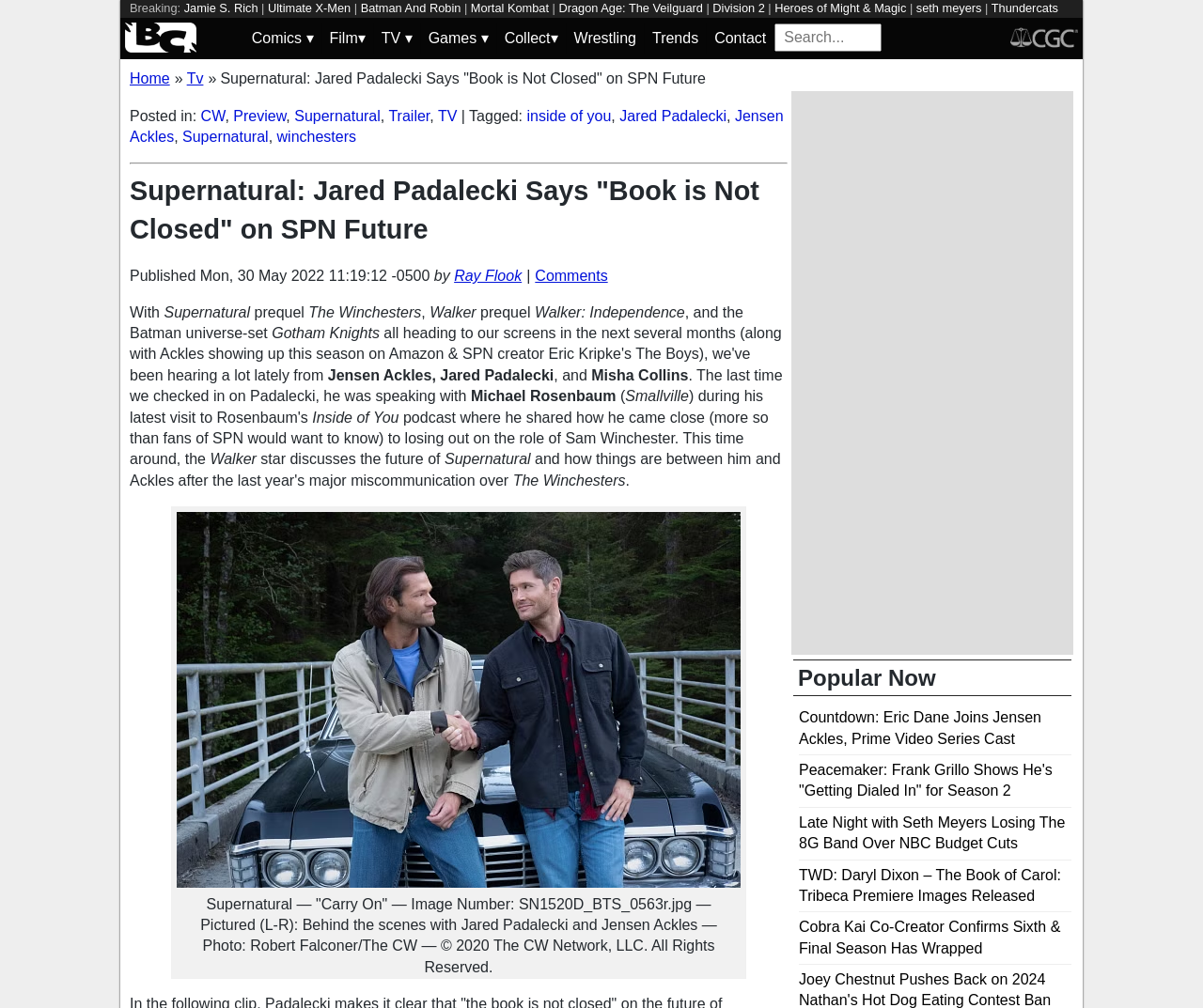Bounding box coordinates are specified in the format (top-left x, top-left y, bottom-right x, bottom-right y). All values are floating point numbers bounded between 0 and 1. Please provide the bounding box coordinate of the region this sentence describes: Wrestling

[0.471, 0.022, 0.535, 0.054]